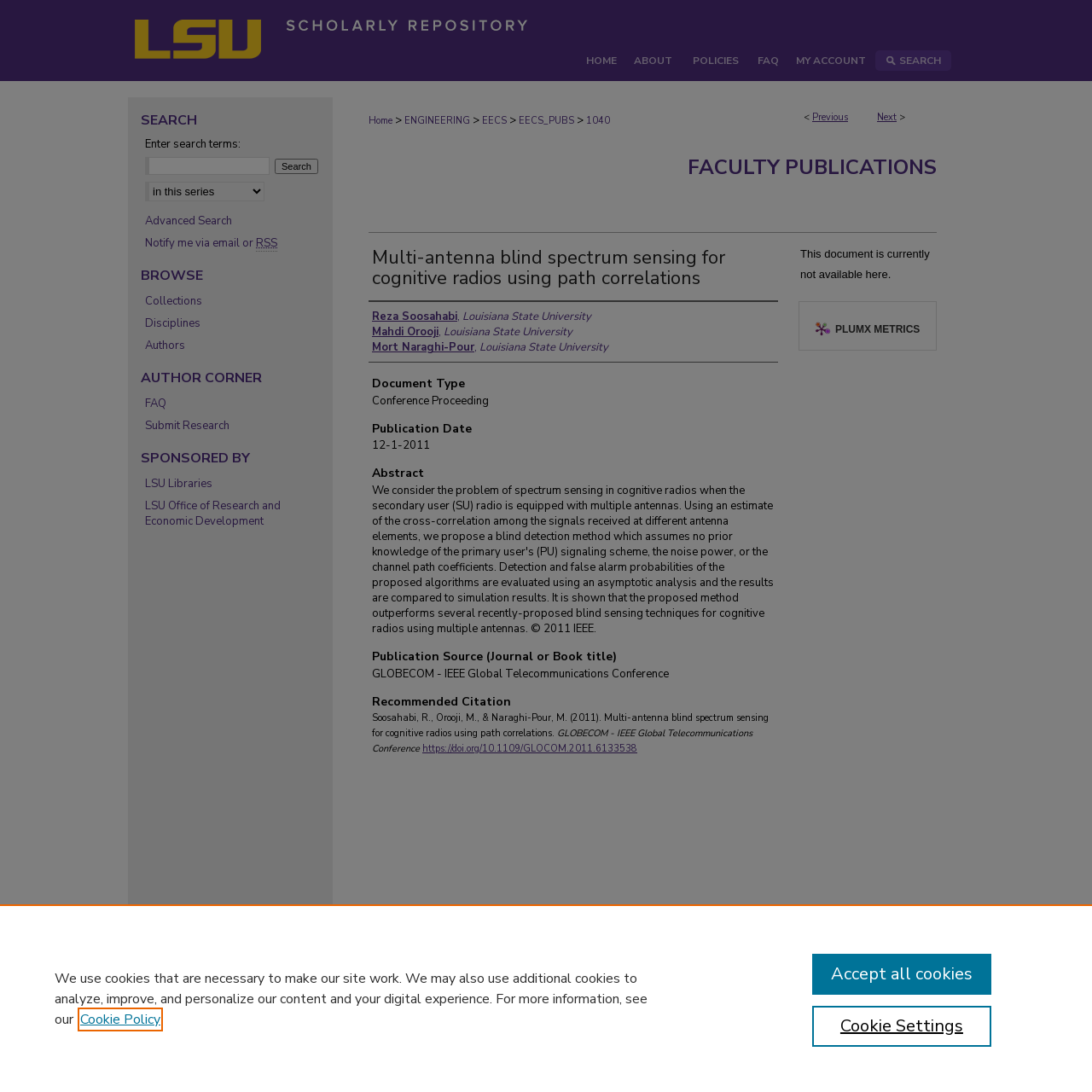Locate the bounding box coordinates of the segment that needs to be clicked to meet this instruction: "Click on the 'PLUMX METRICS' link".

[0.74, 0.288, 0.848, 0.319]